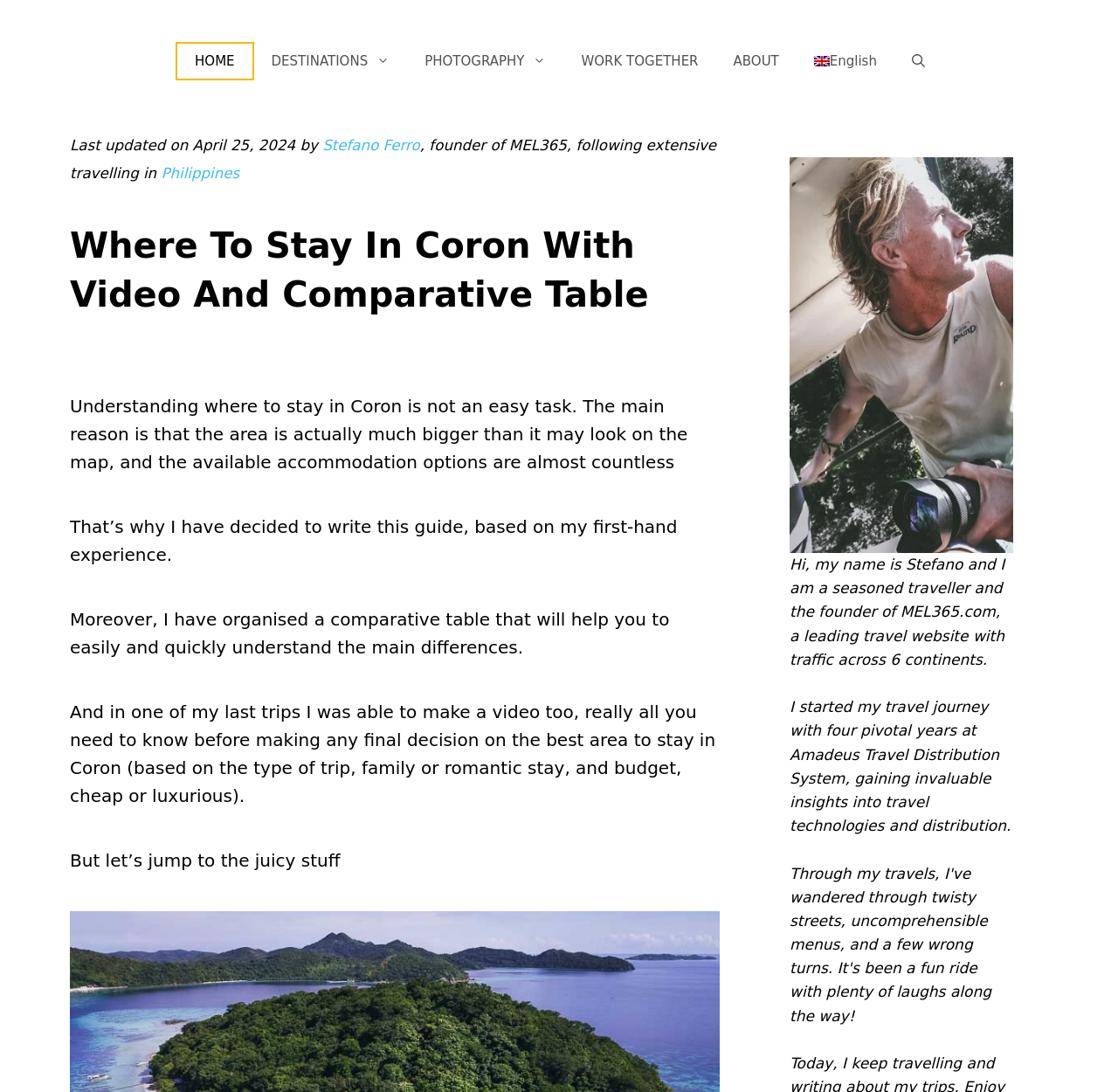Find the bounding box coordinates for the area that must be clicked to perform this action: "read about destinations".

[0.227, 0.032, 0.364, 0.08]